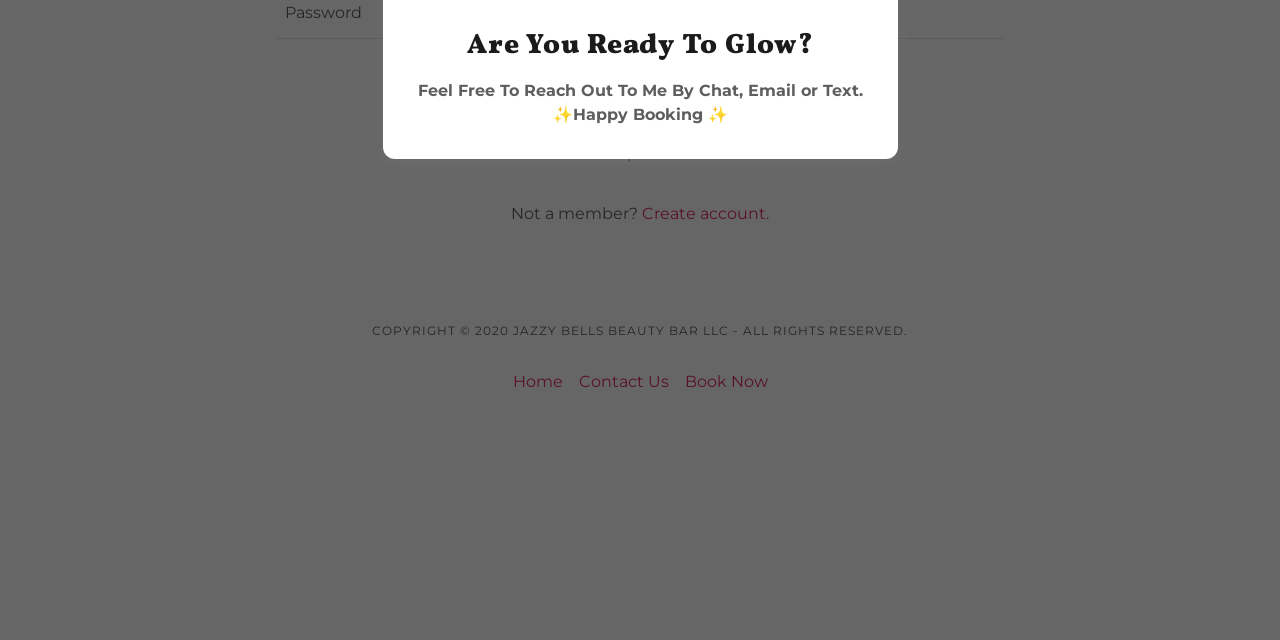Please provide the bounding box coordinates for the UI element as described: "Continental Airlines". The coordinates must be four floats between 0 and 1, represented as [left, top, right, bottom].

None